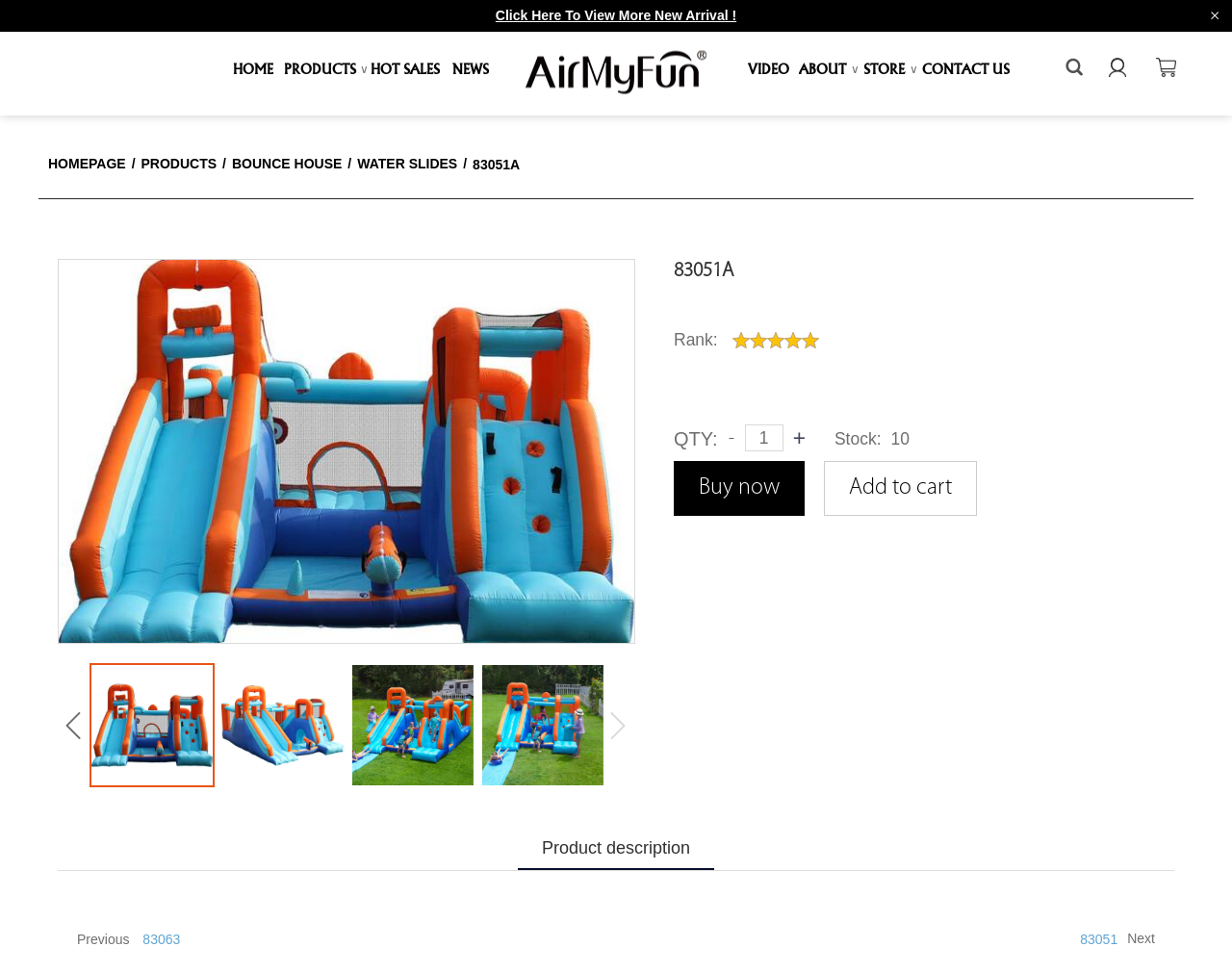Find the bounding box of the web element that fits this description: "Add to cart".

[0.669, 0.474, 0.793, 0.53]